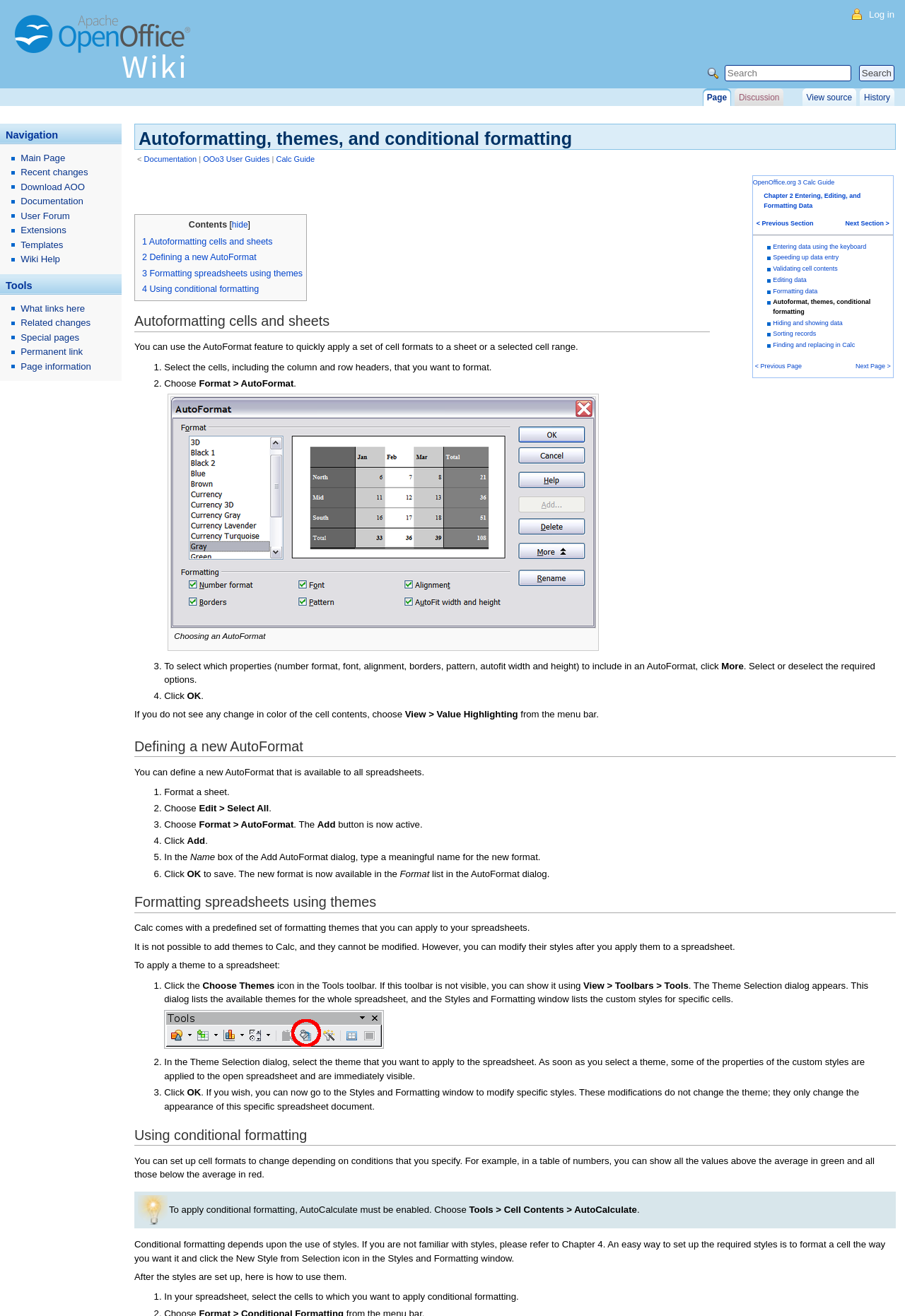Please determine the bounding box coordinates of the element to click on in order to accomplish the following task: "Read 'Autoformatting cells and sheets'". Ensure the coordinates are four float numbers ranging from 0 to 1, i.e., [left, top, right, bottom].

[0.148, 0.229, 0.784, 0.252]